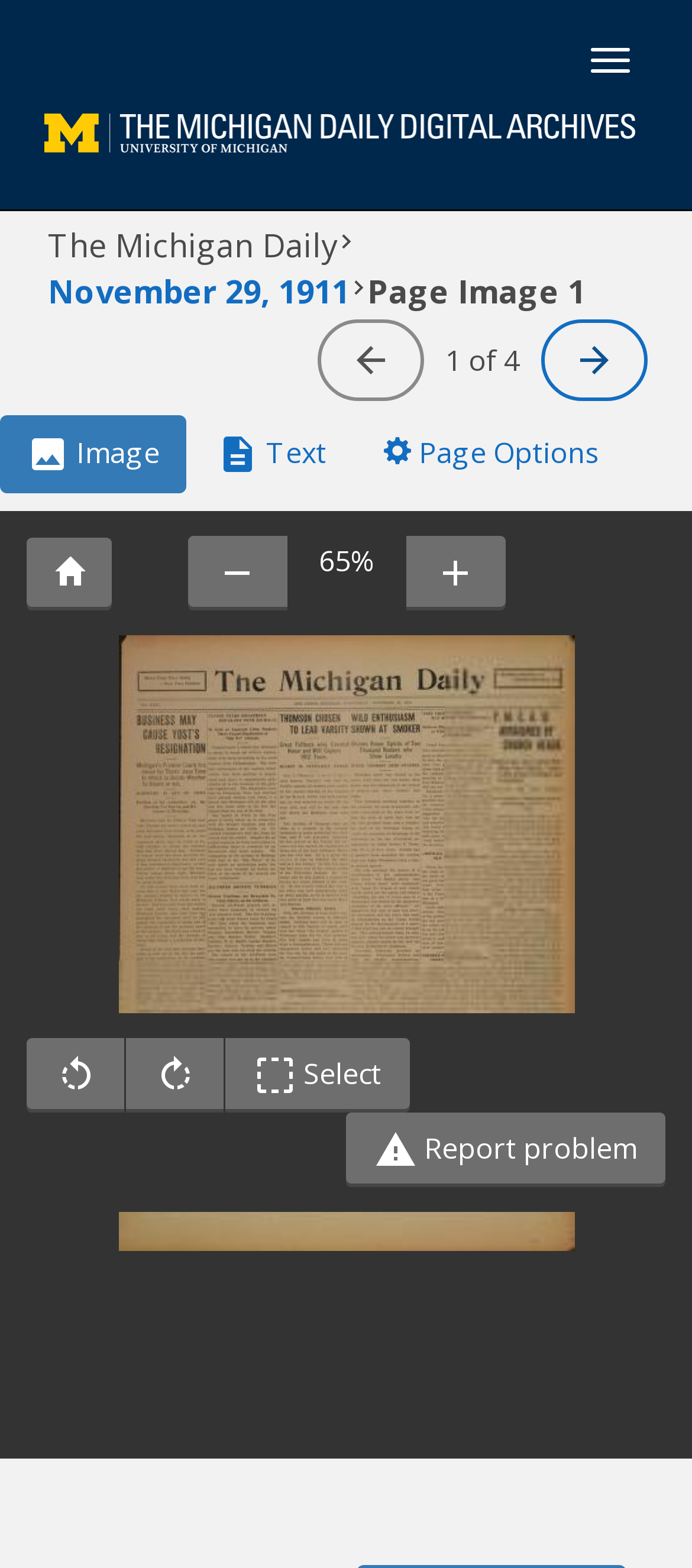Please identify the bounding box coordinates of the area that needs to be clicked to follow this instruction: "Input your email address".

None